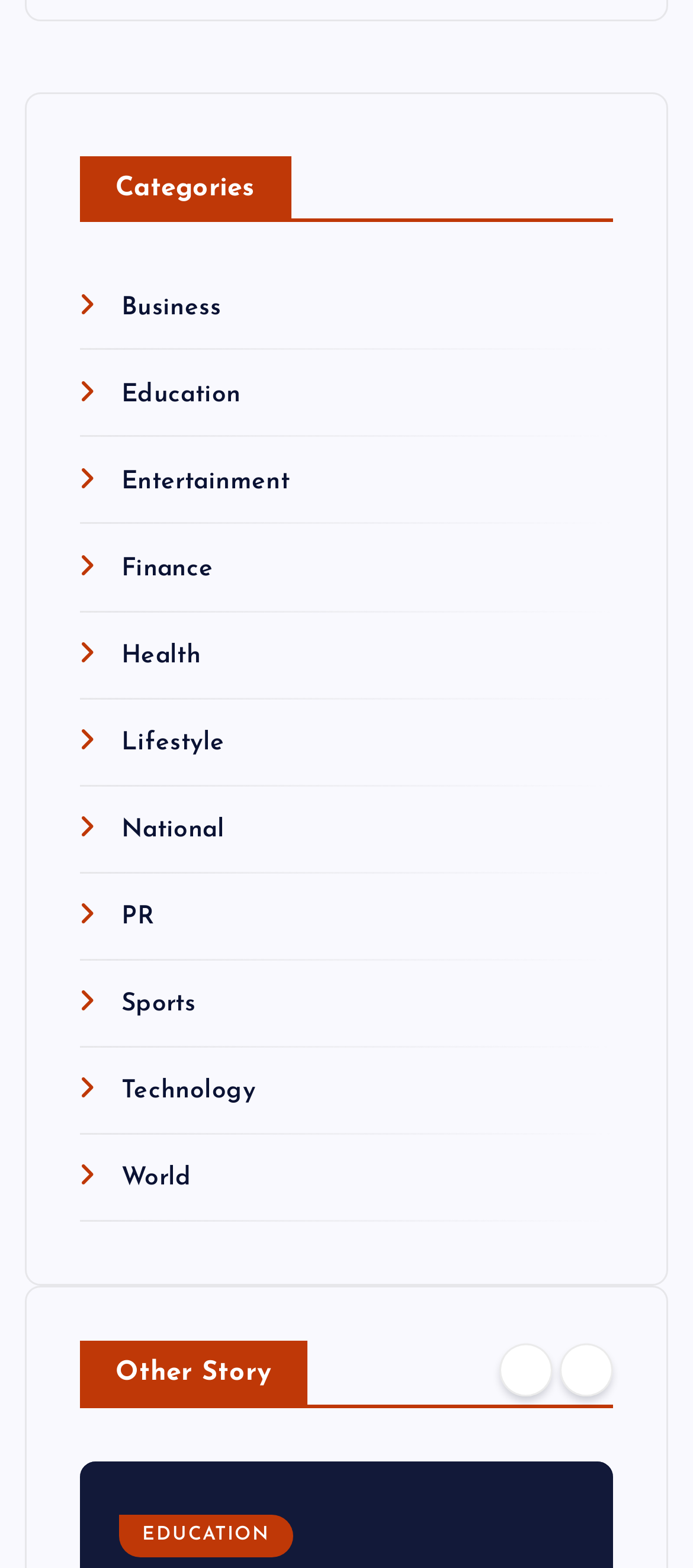Please find the bounding box coordinates of the clickable region needed to complete the following instruction: "Click on Next button". The bounding box coordinates must consist of four float numbers between 0 and 1, i.e., [left, top, right, bottom].

[0.807, 0.857, 0.884, 0.891]